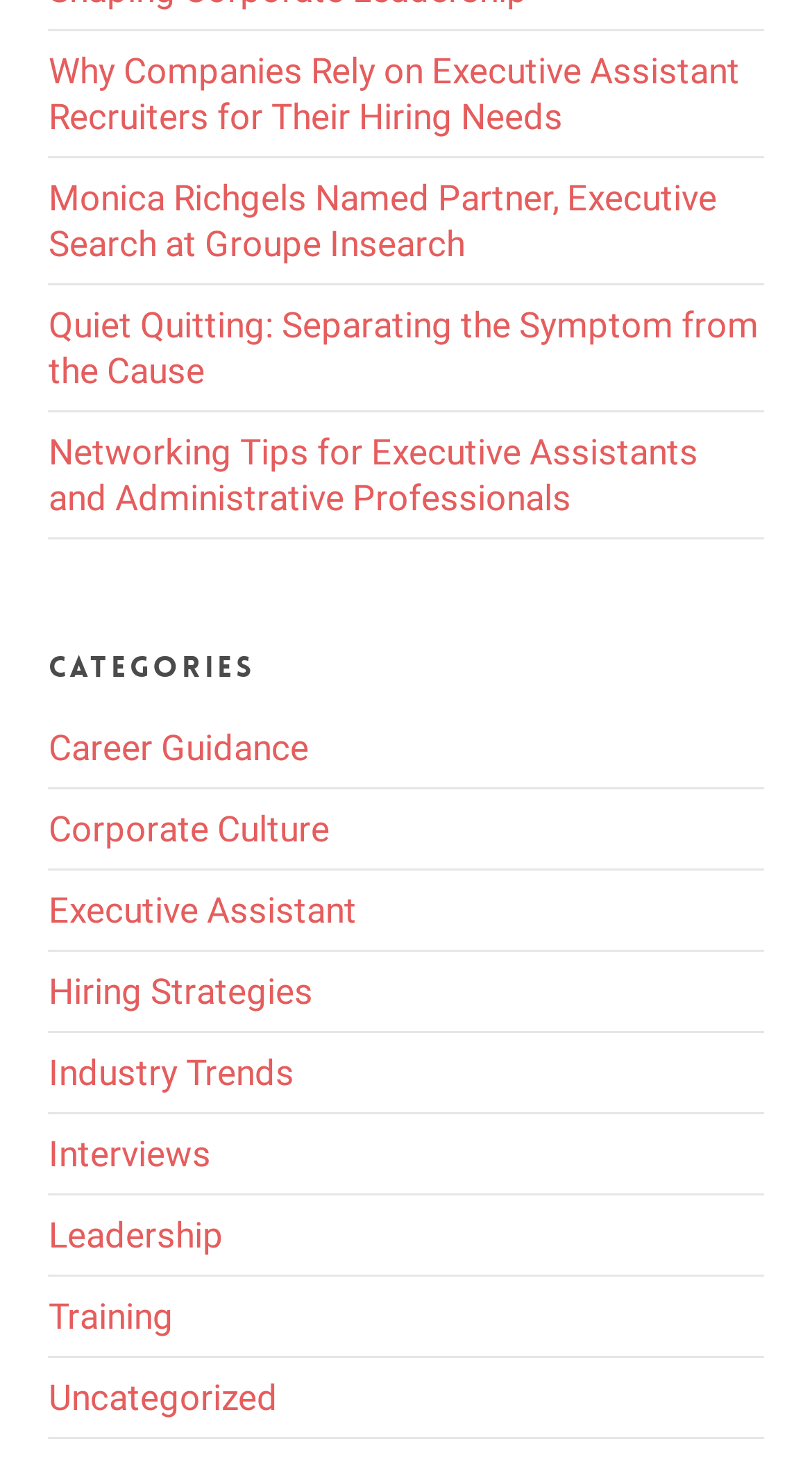Please provide the bounding box coordinates for the element that needs to be clicked to perform the instruction: "Learn about quiet quitting". The coordinates must consist of four float numbers between 0 and 1, formatted as [left, top, right, bottom].

[0.06, 0.206, 0.934, 0.265]